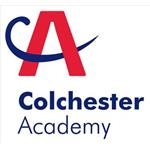What is the color of the letter 'A' in the logo?
Answer the question with detailed information derived from the image.

The letter 'A' is prominently presented in red, which creates a striking contrast with the blue color of the letter 'C', making the logo visually appealing and memorable.